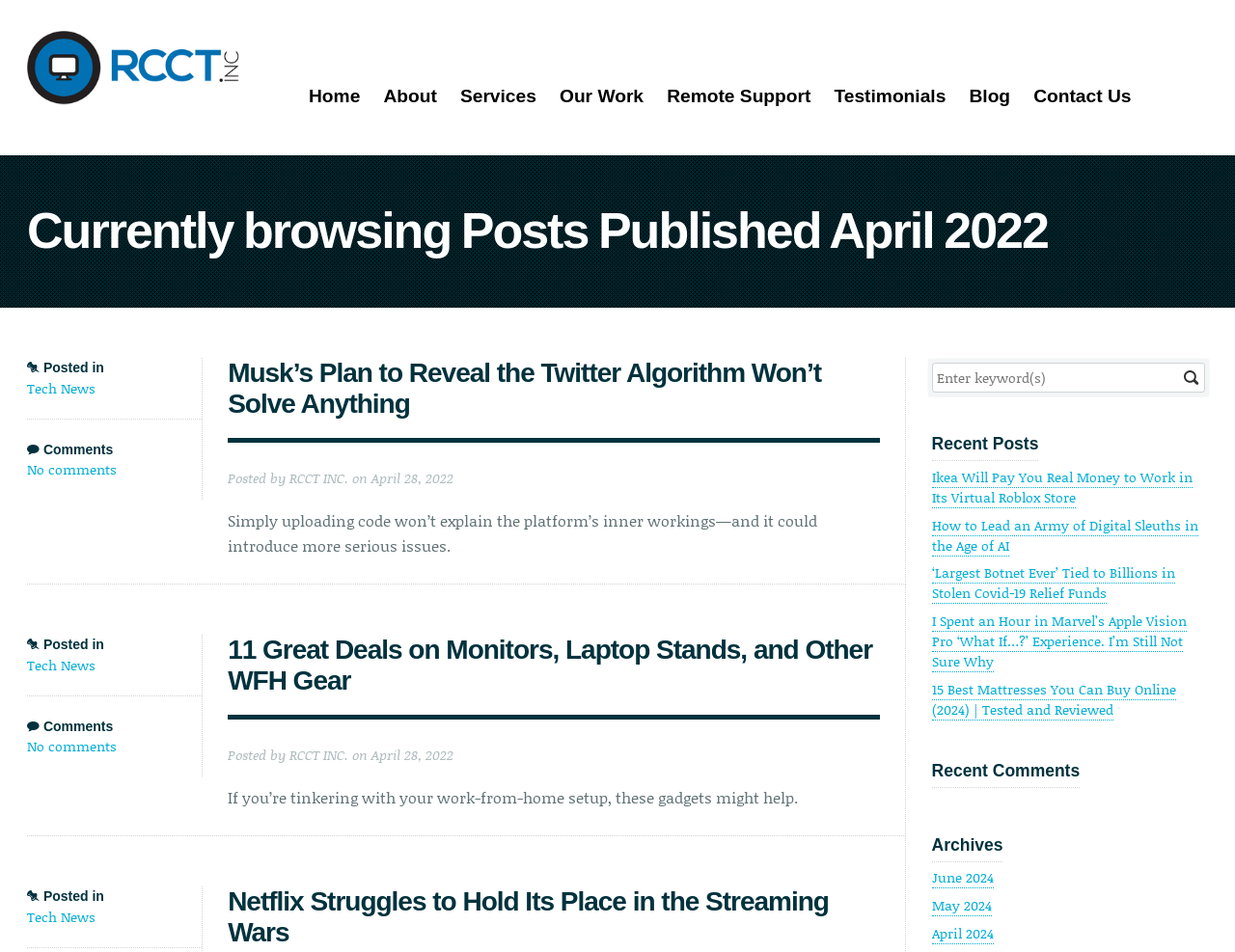Give a one-word or short phrase answer to the question: 
What is the purpose of the textbox in the webpage?

Submit